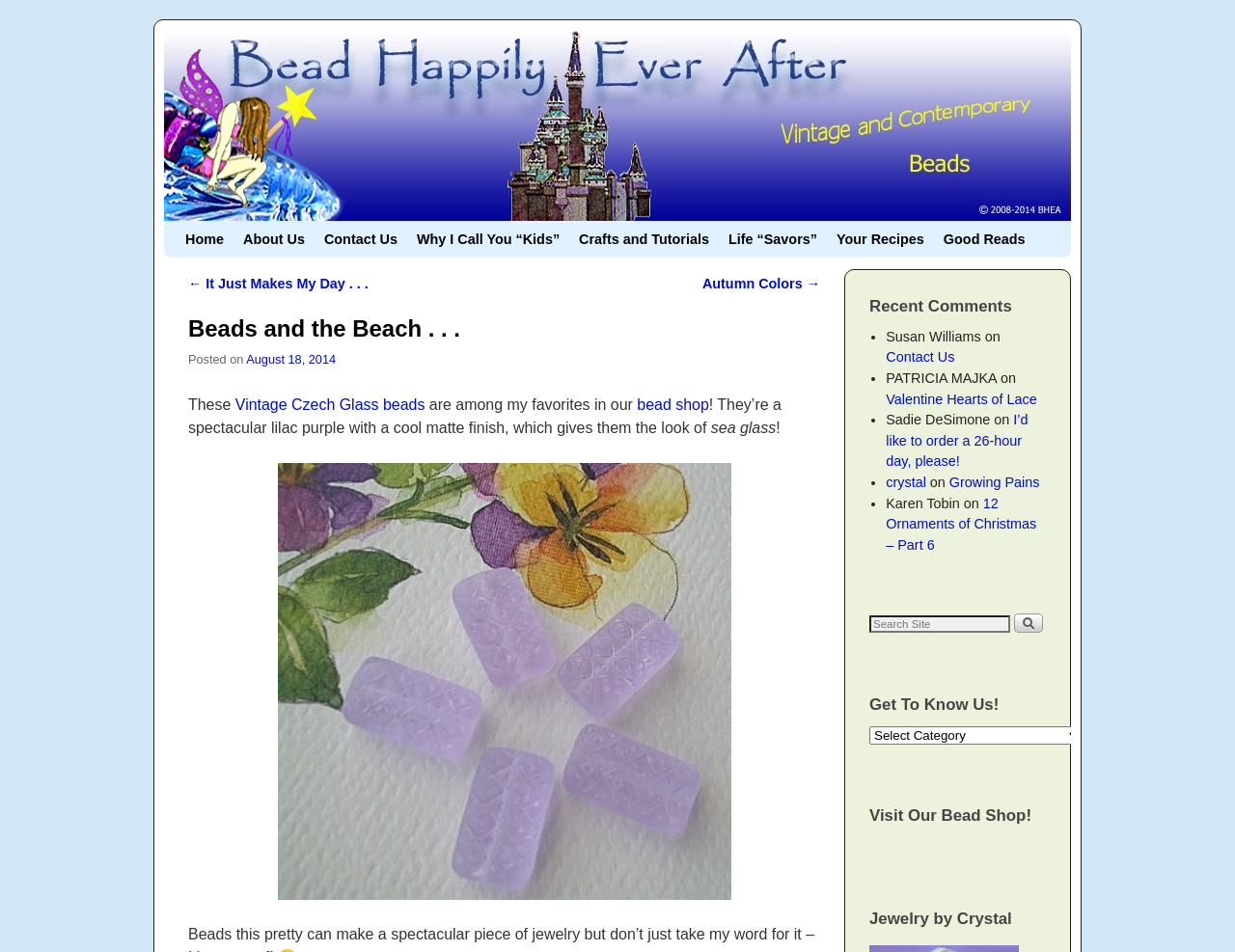Using the description "Contact Us", locate and provide the bounding box of the UI element.

[0.717, 0.367, 0.773, 0.383]